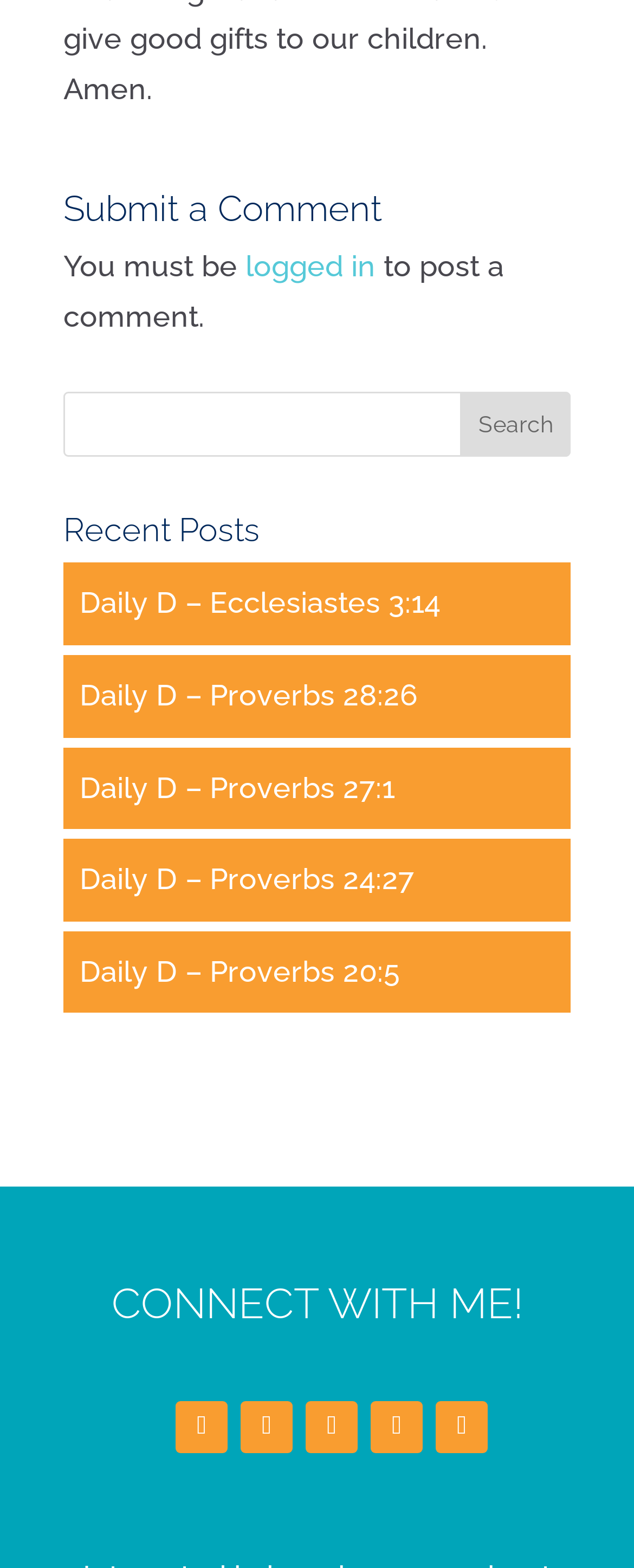From the given element description: "logged in", find the bounding box for the UI element. Provide the coordinates as four float numbers between 0 and 1, in the order [left, top, right, bottom].

[0.387, 0.159, 0.592, 0.181]